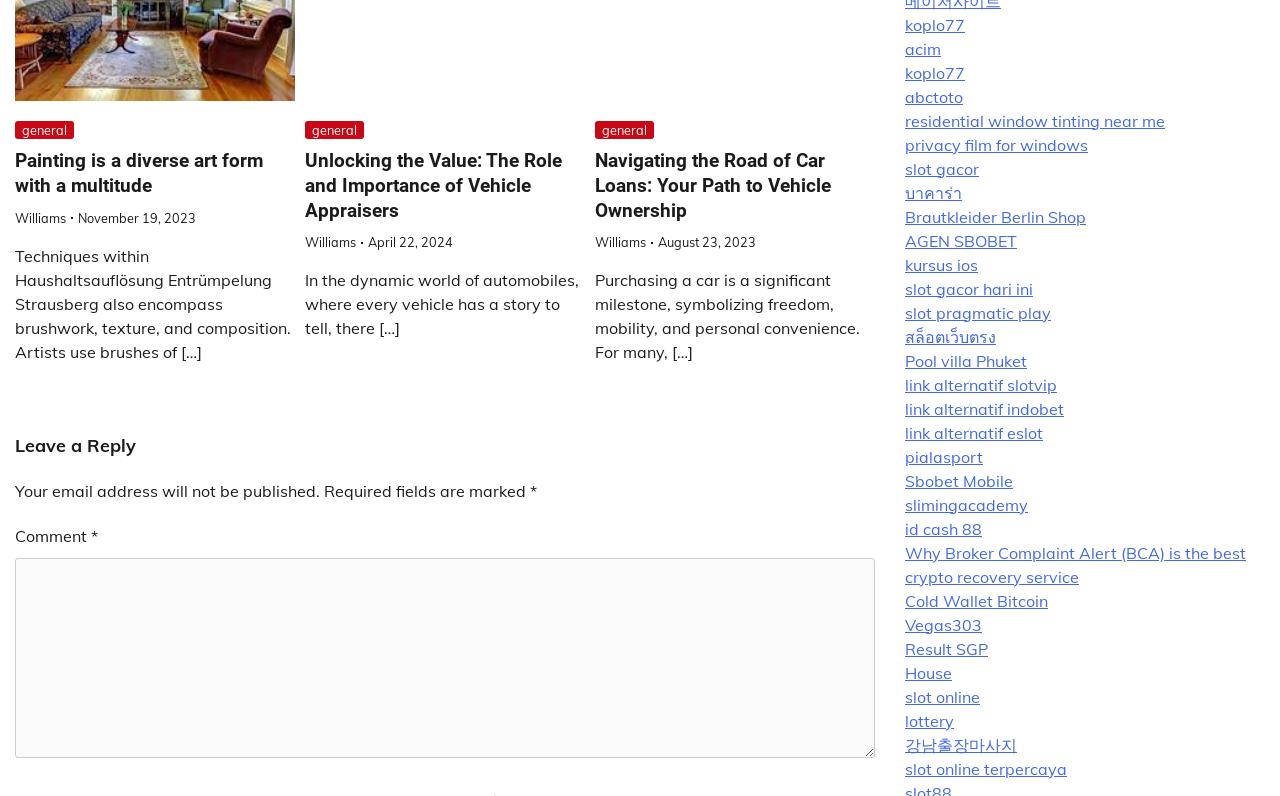Please give the bounding box coordinates of the area that should be clicked to fulfill the following instruction: "Click on the link to read about Painting is a diverse art form". The coordinates should be in the format of four float numbers from 0 to 1, i.e., [left, top, right, bottom].

[0.012, 0.188, 0.205, 0.247]